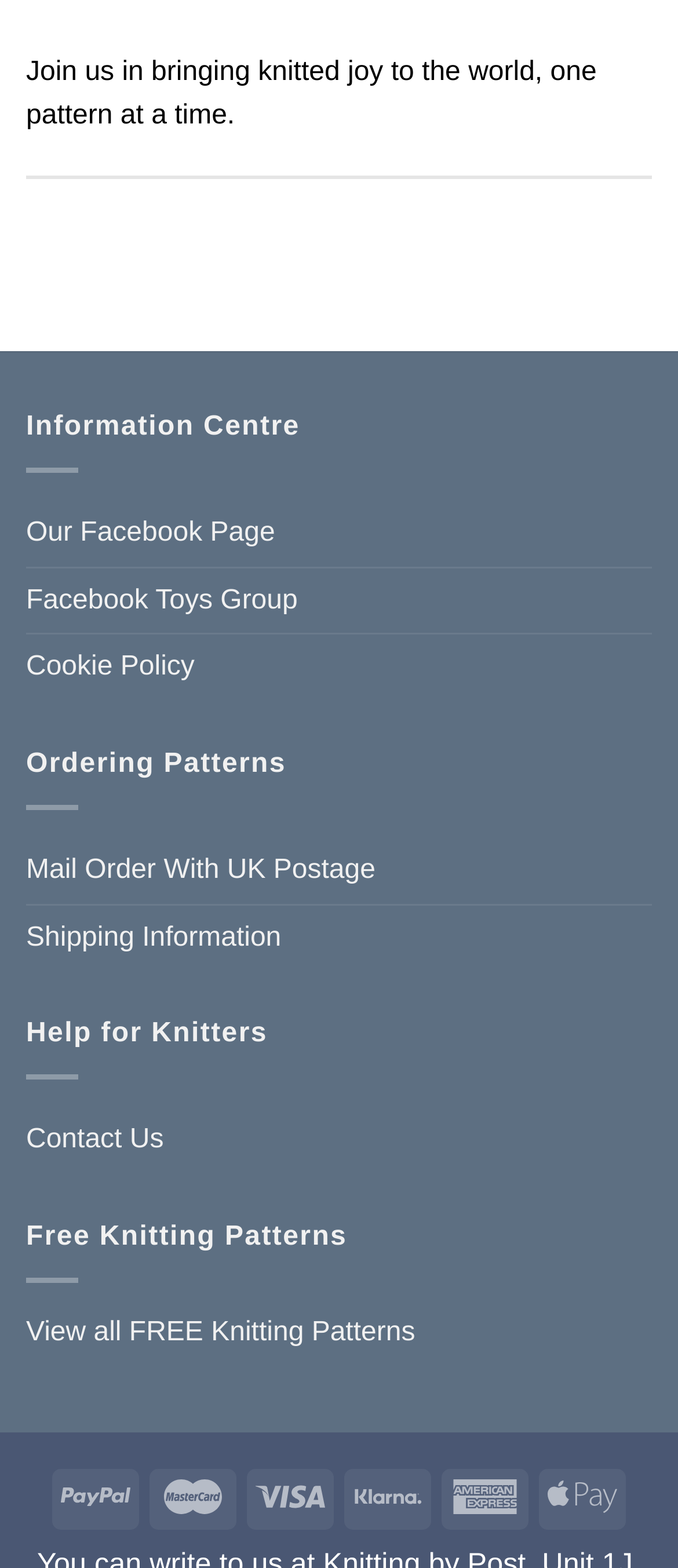Please respond to the question using a single word or phrase:
What is the main theme of this website?

Knitting